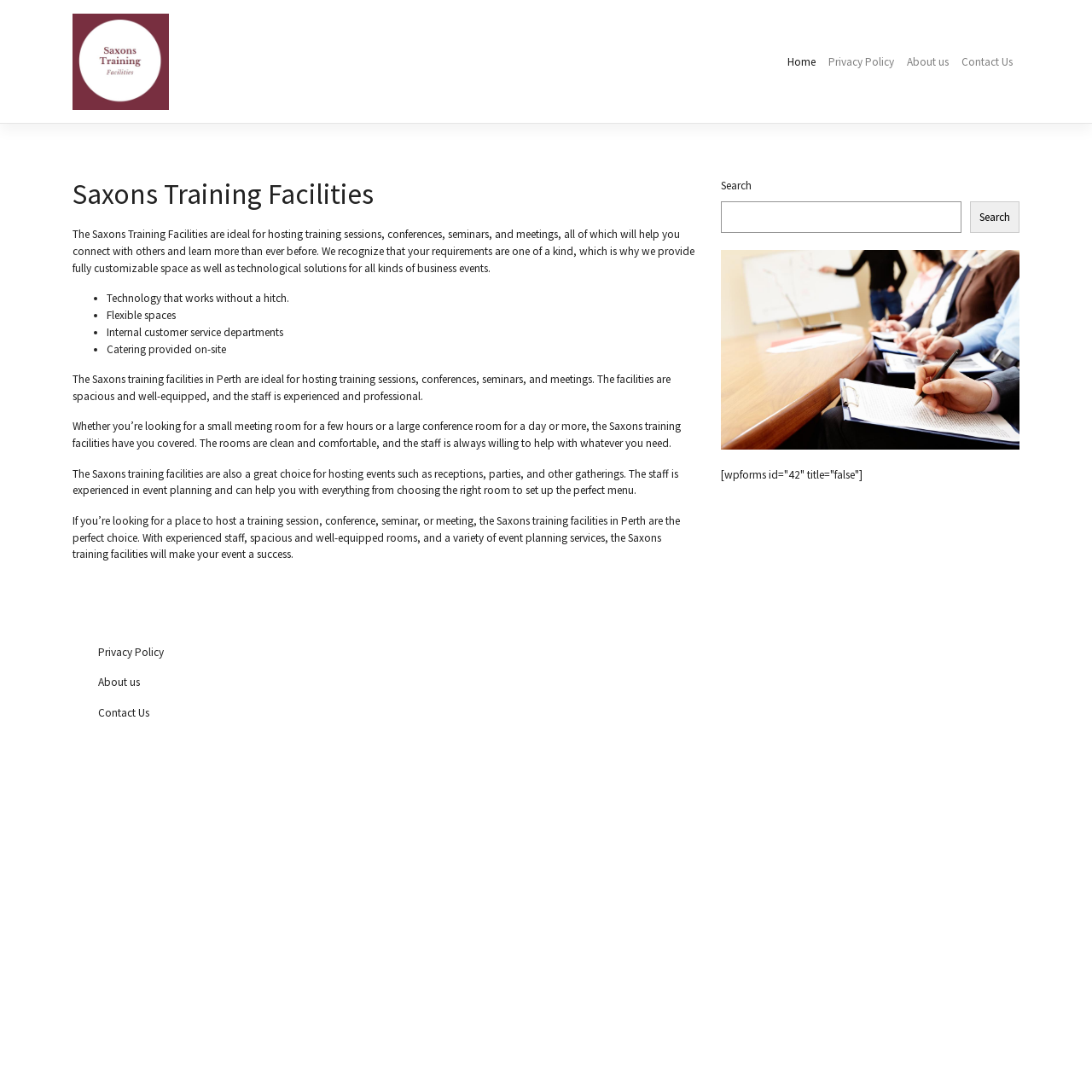Articulate a complete and detailed caption of the webpage elements.

The webpage is about Saxons Training Facilities, a training center that offers customizable spaces and technological solutions for various business events. At the top of the page, there is a logo and a navigation menu with links to "Home", "Privacy Policy", "About us", and "Contact Us". 

Below the navigation menu, there is a main section that contains several articles. The first article has a heading "Saxons Training Facilities" and a brief description of the training center. The article also lists the benefits of the center, including technology that works without a hitch, flexible spaces, internal customer service departments, and catering provided on-site.

The rest of the articles on the page are about various topics, including the cost of drafting services in Perth, what stackable furniture means, why choose longspan shelving over traditional storage methods, how to remove black mould, and how to clean ducted air conditioner filters. Each article has a heading, a brief summary, and a link to read more.

On the right side of the page, there is a search bar and a figure, which appears to be an image. Below the search bar, there is a form with a title "Get in Touch" and a button to submit the form.

At the bottom of the page, there is a section with links to "Privacy Policy", "About us", and "Contact Us", as well as a list of links to the articles on the page.